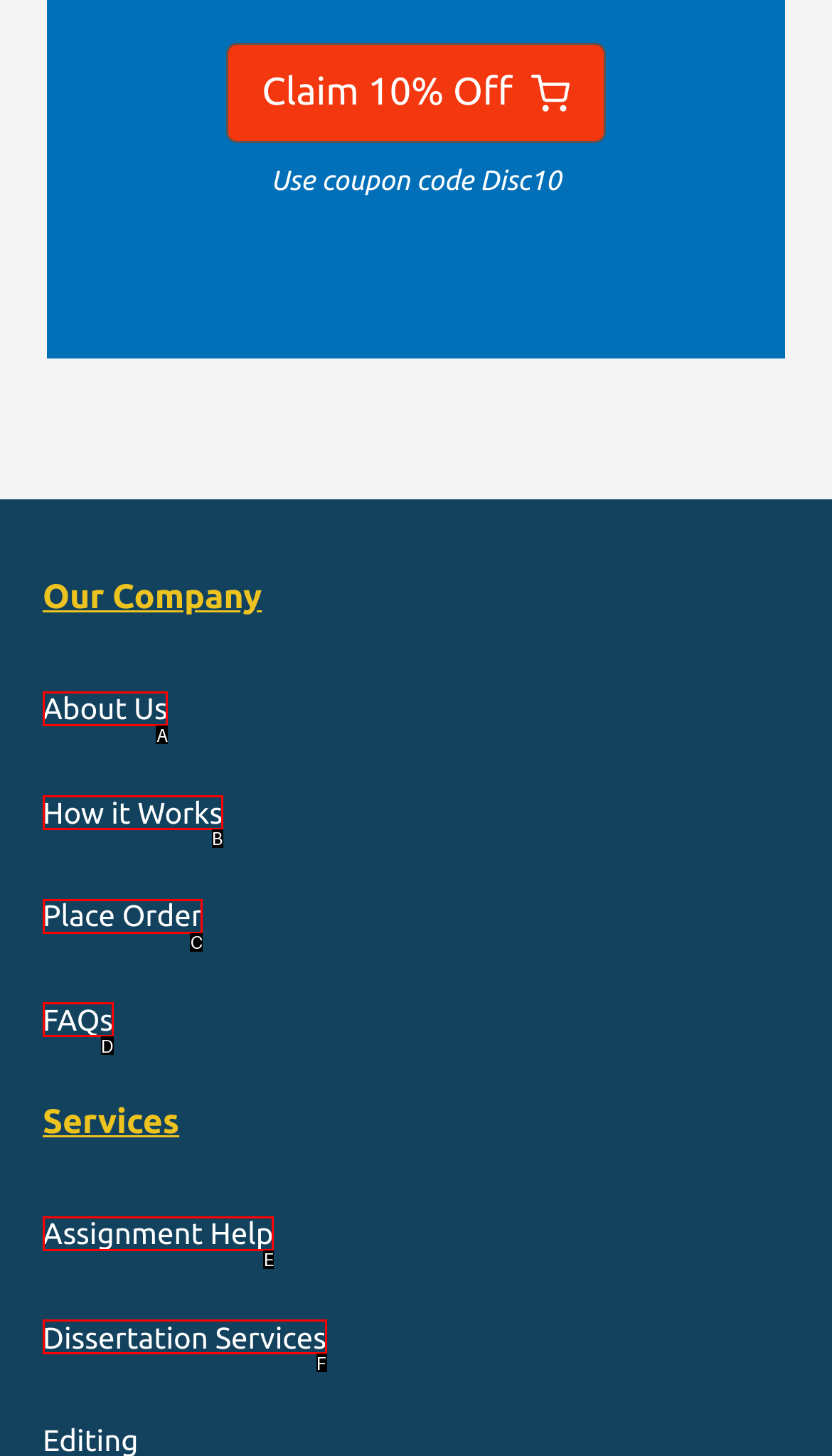Select the HTML element that corresponds to the description: FAQs
Reply with the letter of the correct option from the given choices.

D